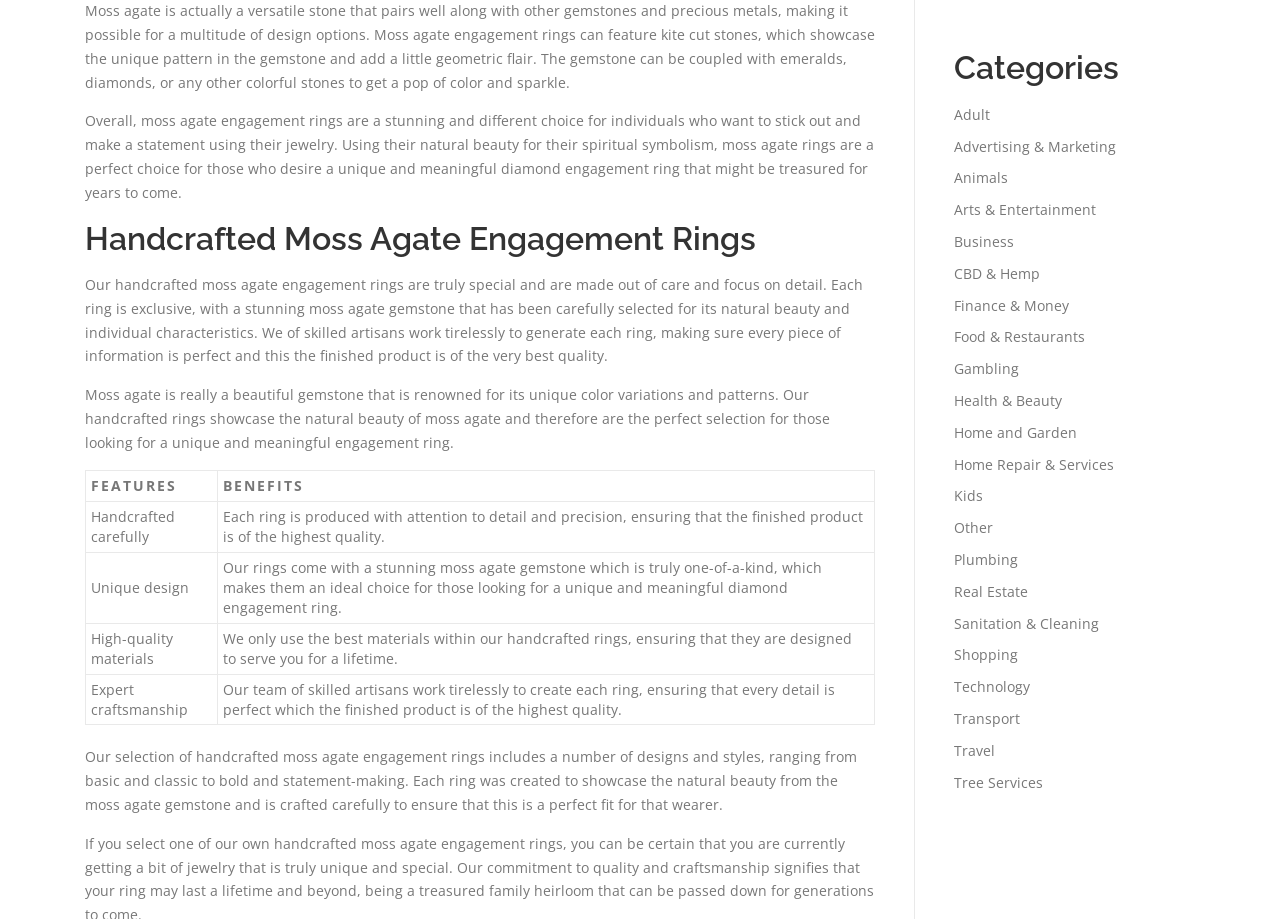What is the purpose of the table on this webpage?
From the screenshot, provide a brief answer in one word or phrase.

To compare features and benefits